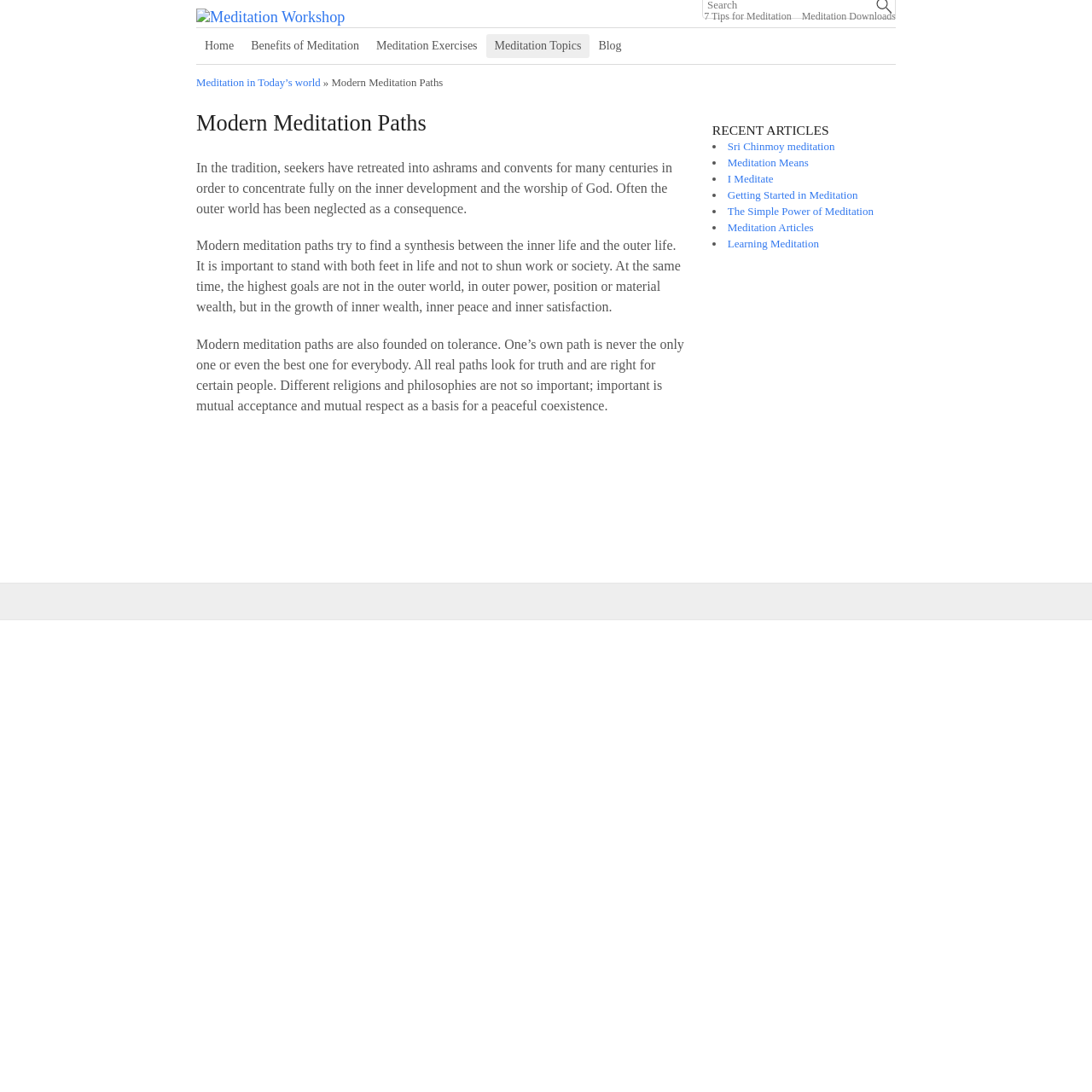What is the purpose of modern meditation paths?
Use the image to give a comprehensive and detailed response to the question.

According to the article text, modern meditation paths aim to find a balance between the inner life and the outer life, not neglecting the outer world but focusing on inner growth and peace.